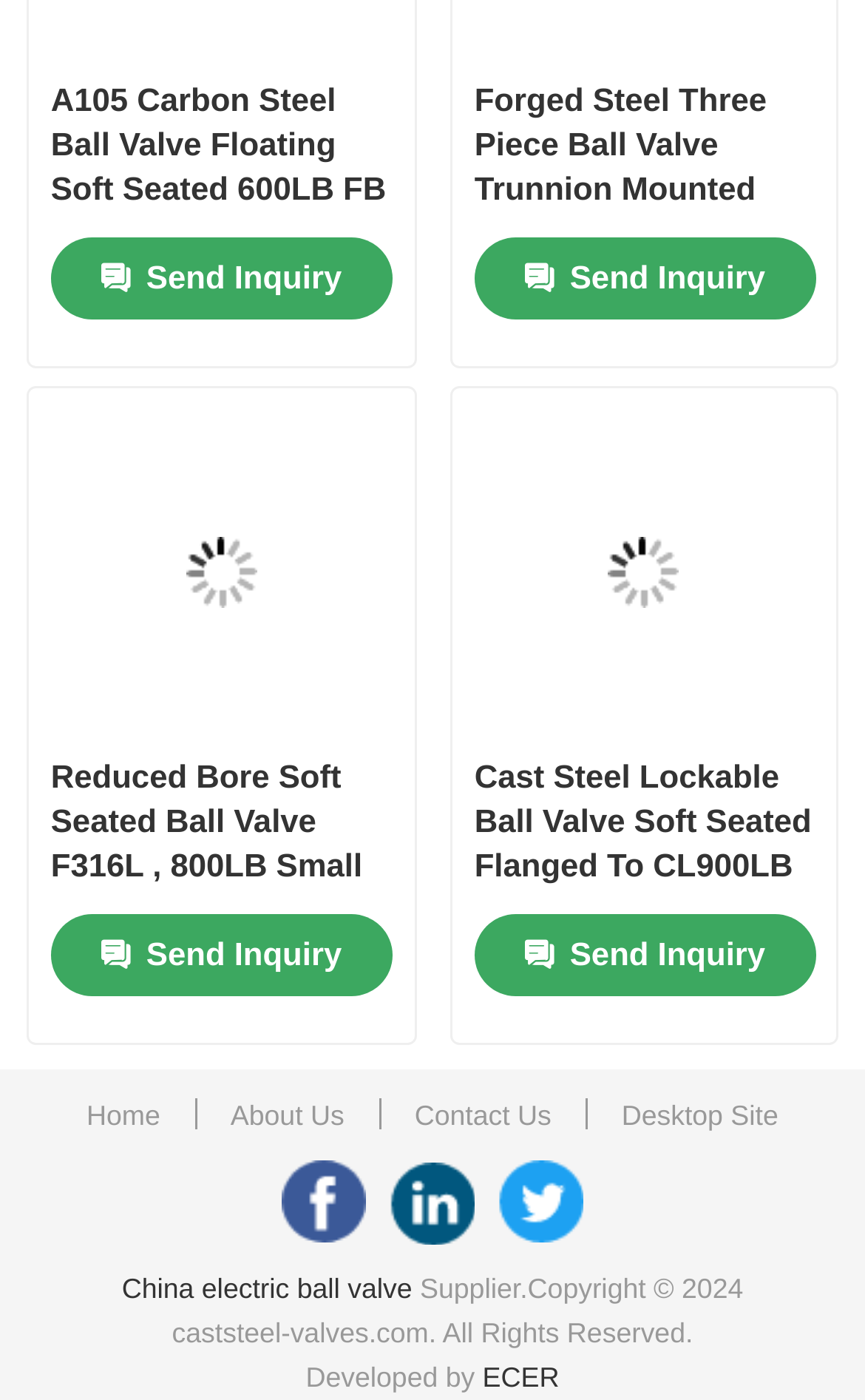Please specify the coordinates of the bounding box for the element that should be clicked to carry out this instruction: "View the 'A105 Carbon Steel Ball Valve Floating Soft Seated 600LB FB Three Piece' product". The coordinates must be four float numbers between 0 and 1, formatted as [left, top, right, bottom].

[0.059, 0.057, 0.452, 0.153]